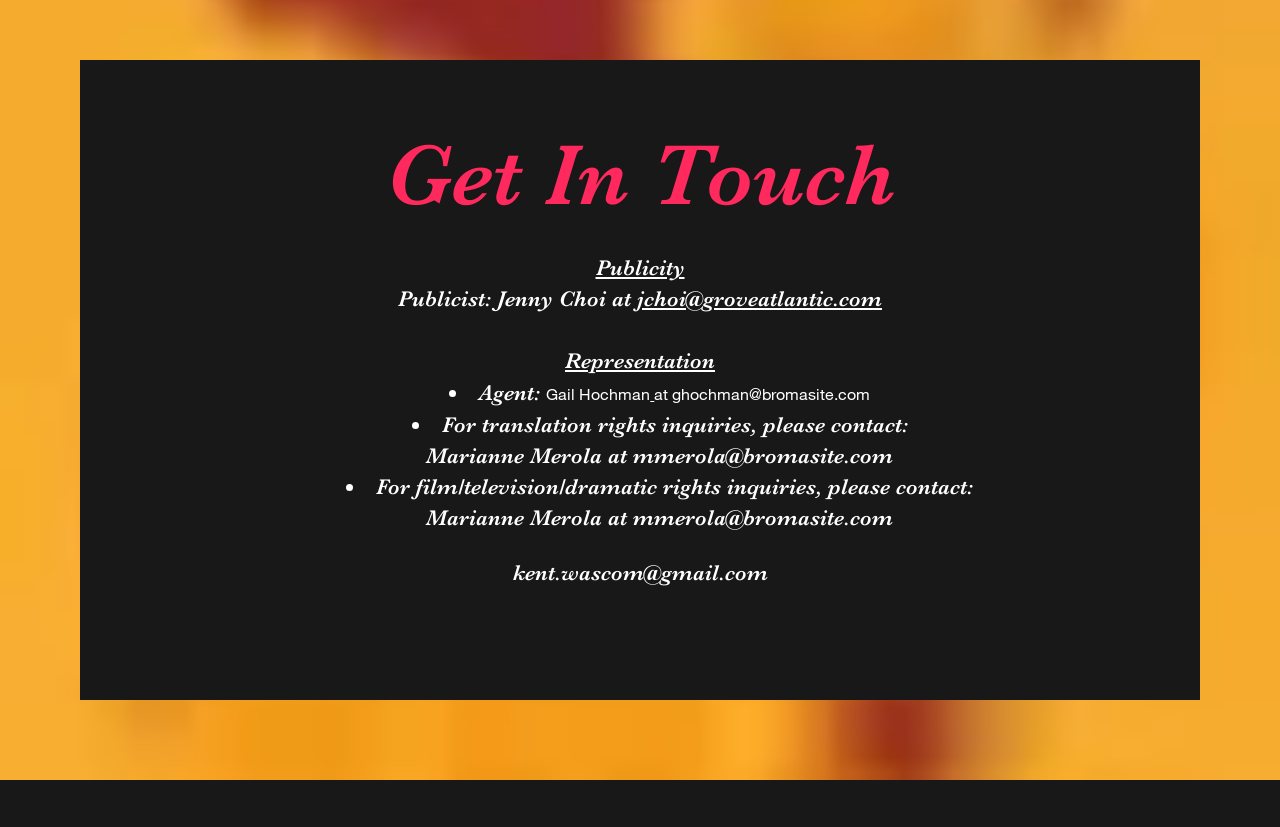Refer to the screenshot and answer the following question in detail:
What is the publicist's email?

The publicist's email can be found in the section labeled 'Publicity' where it says 'Publicist: Jenny Choi at jchoi@groveatlantic.com'.